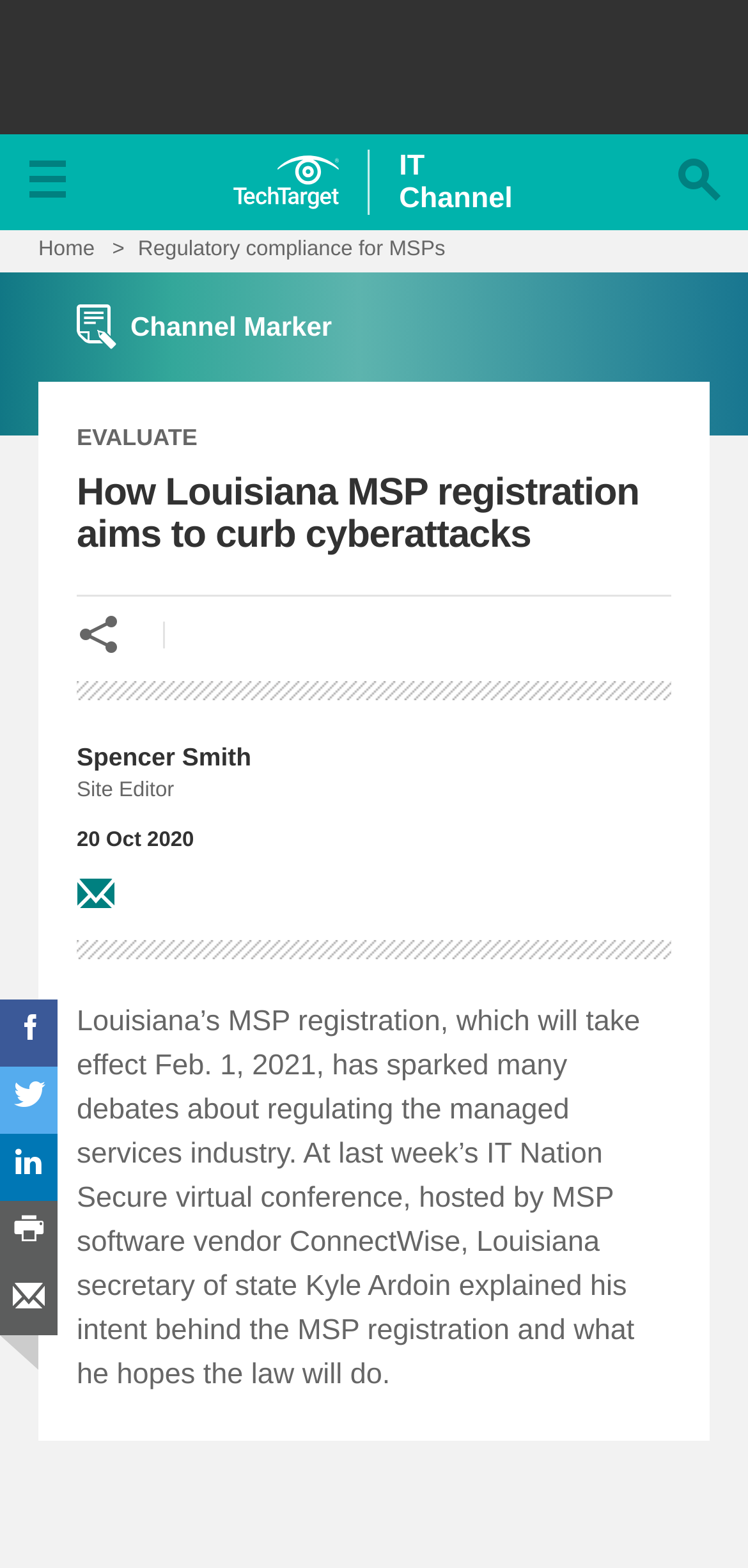Bounding box coordinates are specified in the format (top-left x, top-left y, bottom-right x, bottom-right y). All values are floating point numbers bounded between 0 and 1. Please provide the bounding box coordinate of the region this sentence describes: Regulatory compliance for MSPs

[0.184, 0.152, 0.595, 0.166]